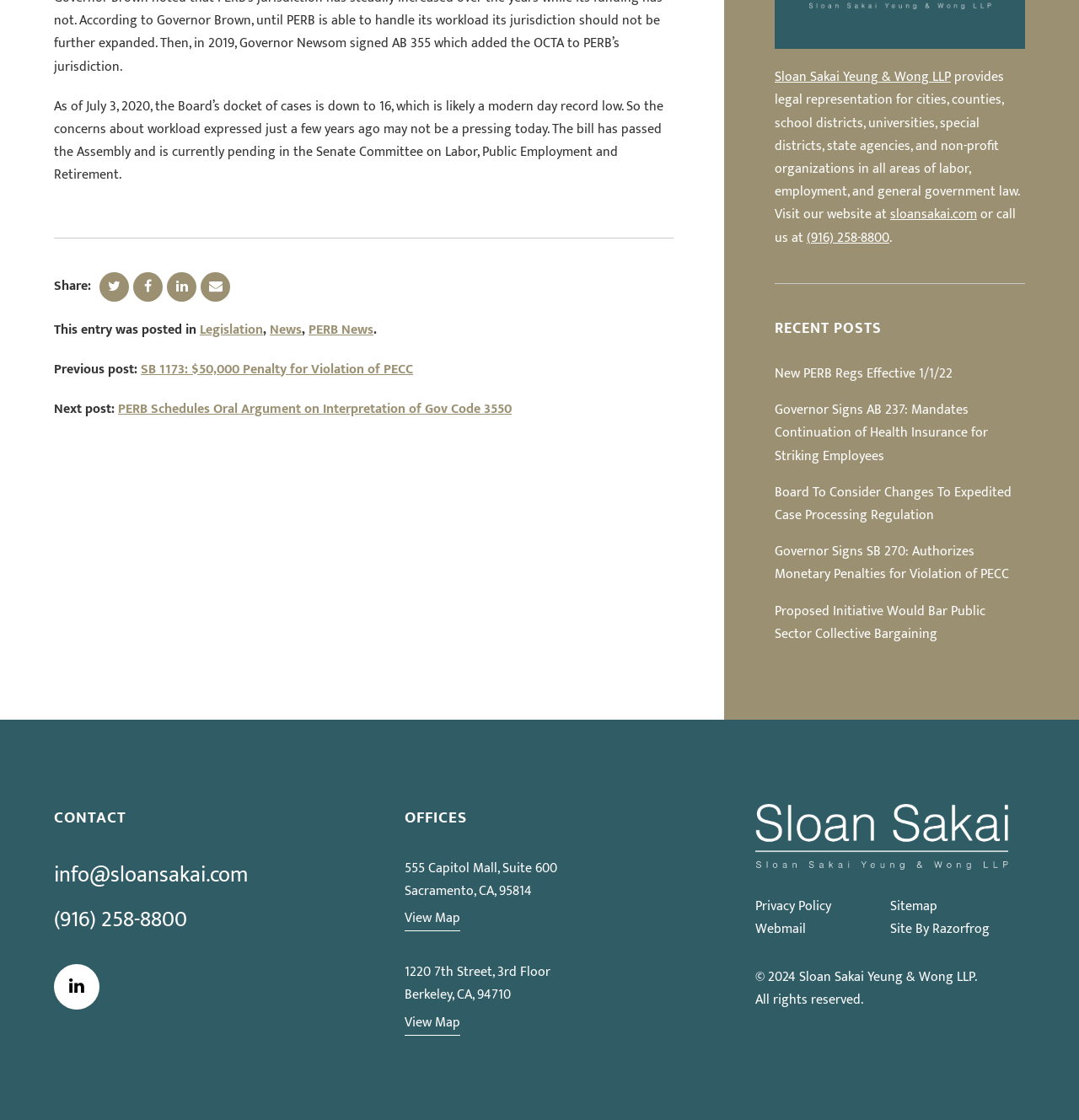Carefully examine the image and provide an in-depth answer to the question: What is the phone number to contact the law firm?

The answer can be found in the 'CONTACT' section of the webpage, where it lists the phone number as '(916) 258-8800'.